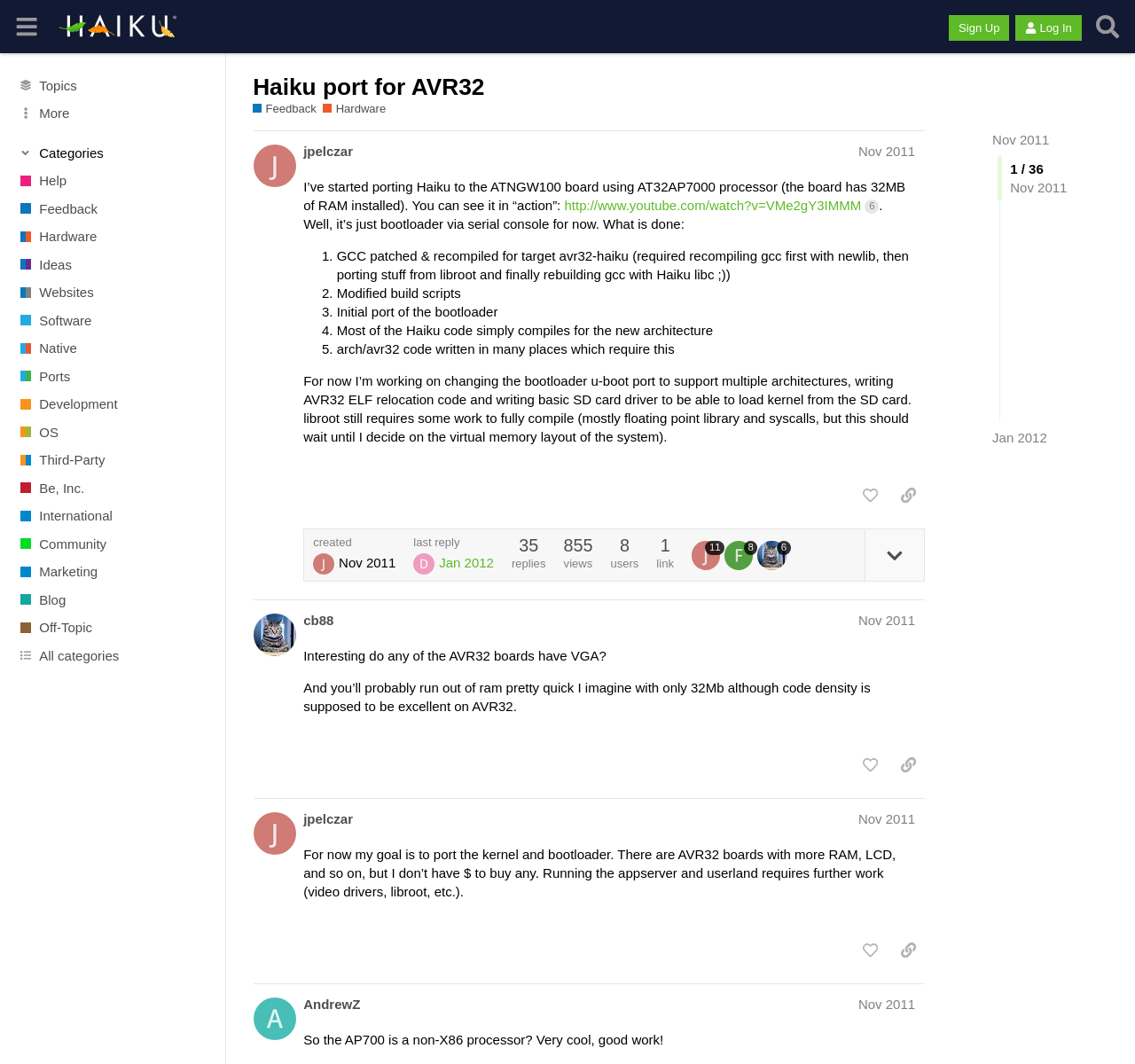Locate the bounding box coordinates of the area to click to fulfill this instruction: "Click the 'like this post' button". The bounding box should be presented as four float numbers between 0 and 1, in the order [left, top, right, bottom].

[0.752, 0.452, 0.781, 0.48]